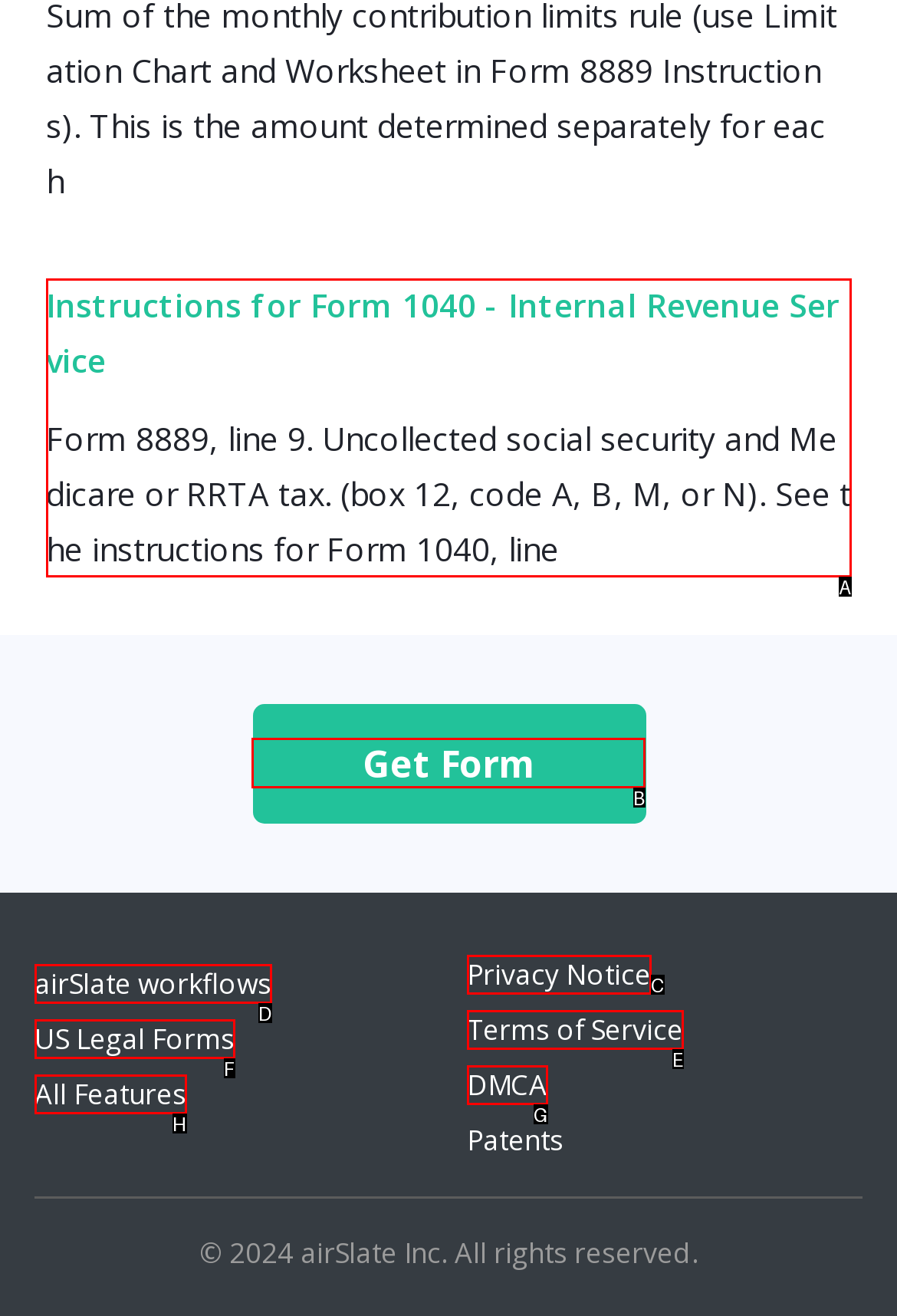Select the appropriate HTML element that needs to be clicked to finish the task: Click on Get Form
Reply with the letter of the chosen option.

B